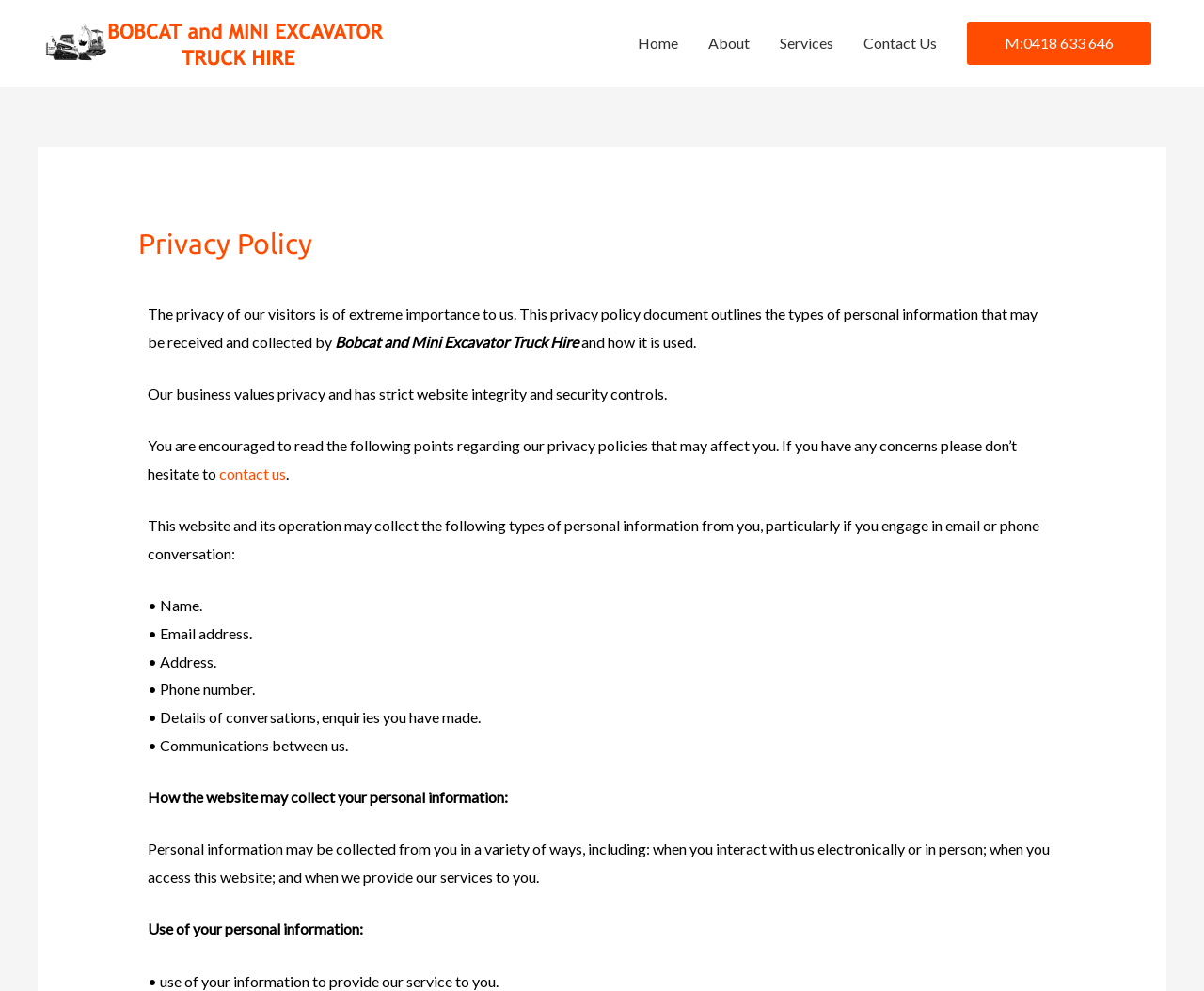Identify and provide the bounding box for the element described by: "contact us".

[0.182, 0.469, 0.237, 0.487]